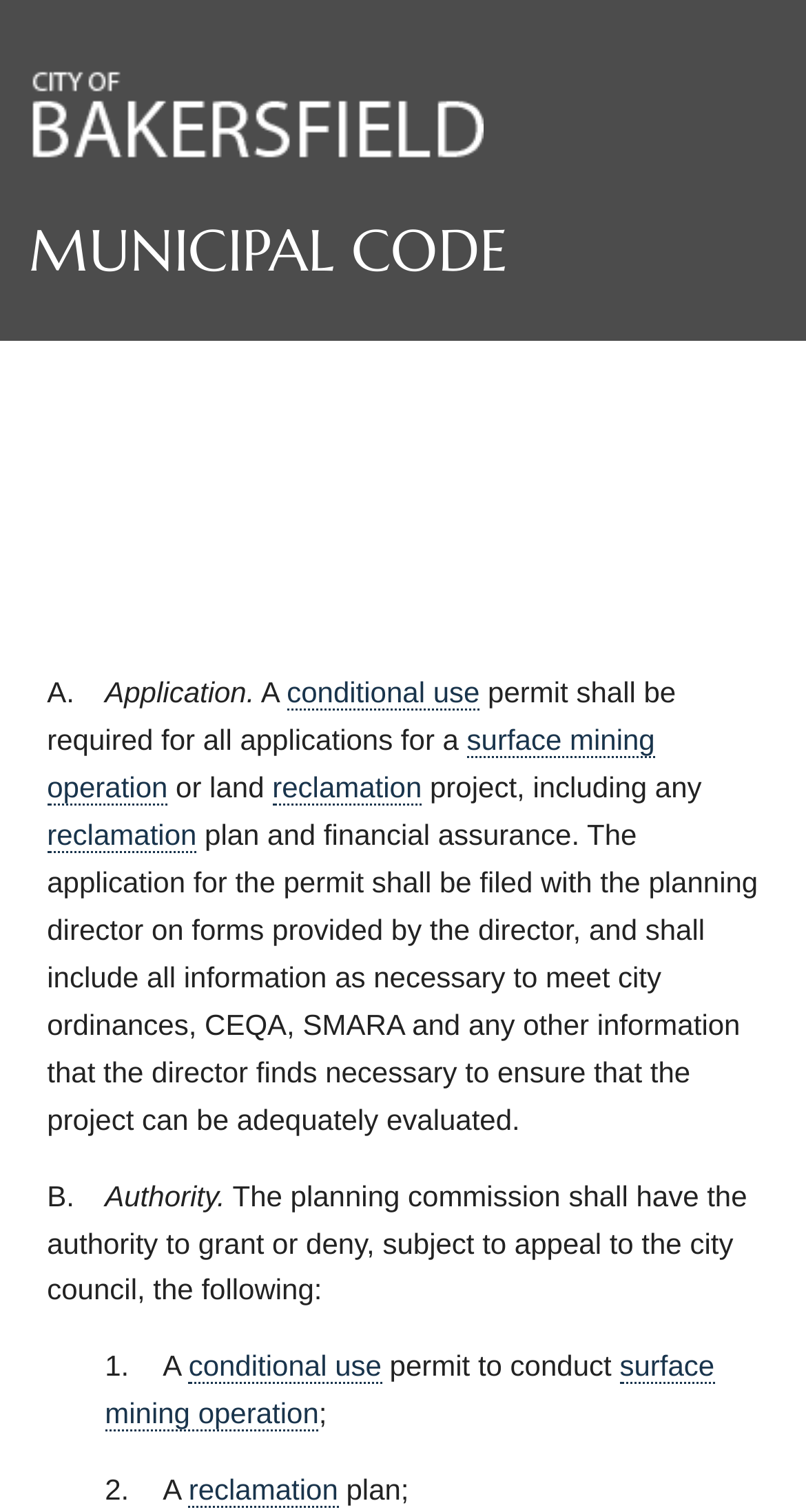Could you locate the bounding box coordinates for the section that should be clicked to accomplish this task: "Go to section 17.62.040".

[0.188, 0.0, 0.387, 0.066]